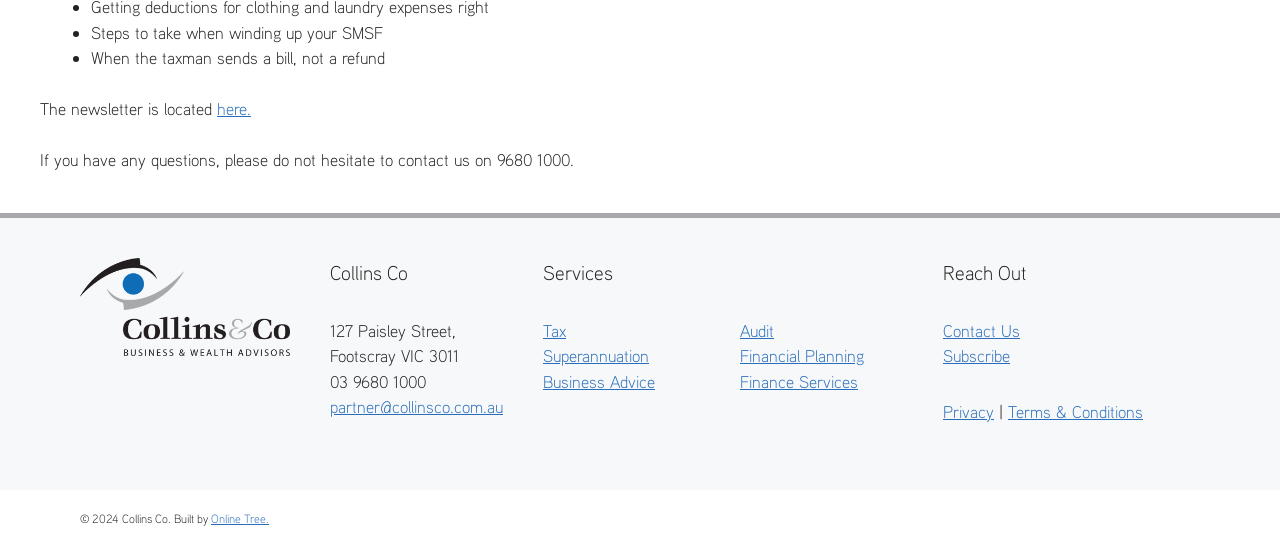Please provide a detailed answer to the question below by examining the image:
What is the address of the company?

I found the address of the company by looking at the static text elements with the texts '127 Paisley Street,' and 'Footscray VIC 3011' located at [0.258, 0.584, 0.356, 0.622] and [0.258, 0.63, 0.359, 0.669]